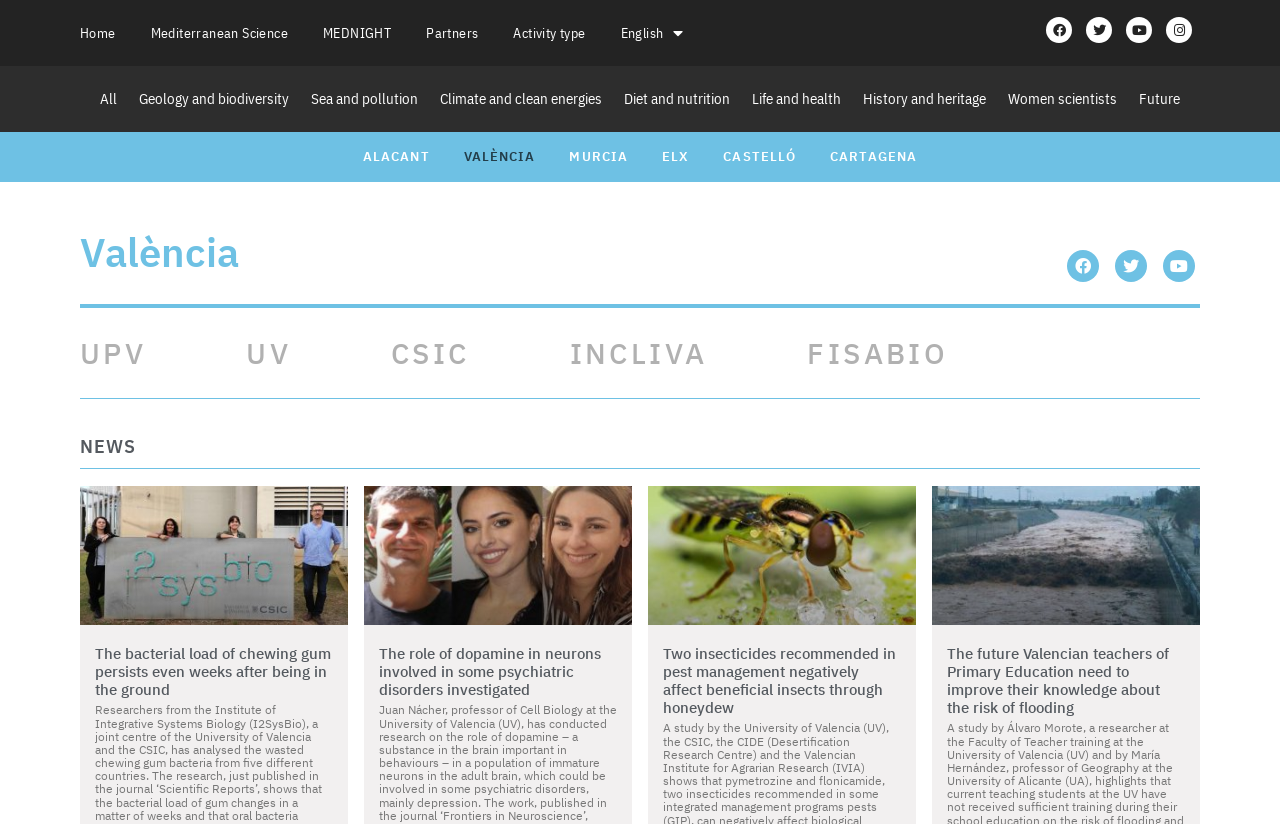Calculate the bounding box coordinates for the UI element based on the following description: "Twitter". Ensure the coordinates are four float numbers between 0 and 1, i.e., [left, top, right, bottom].

[0.871, 0.303, 0.896, 0.342]